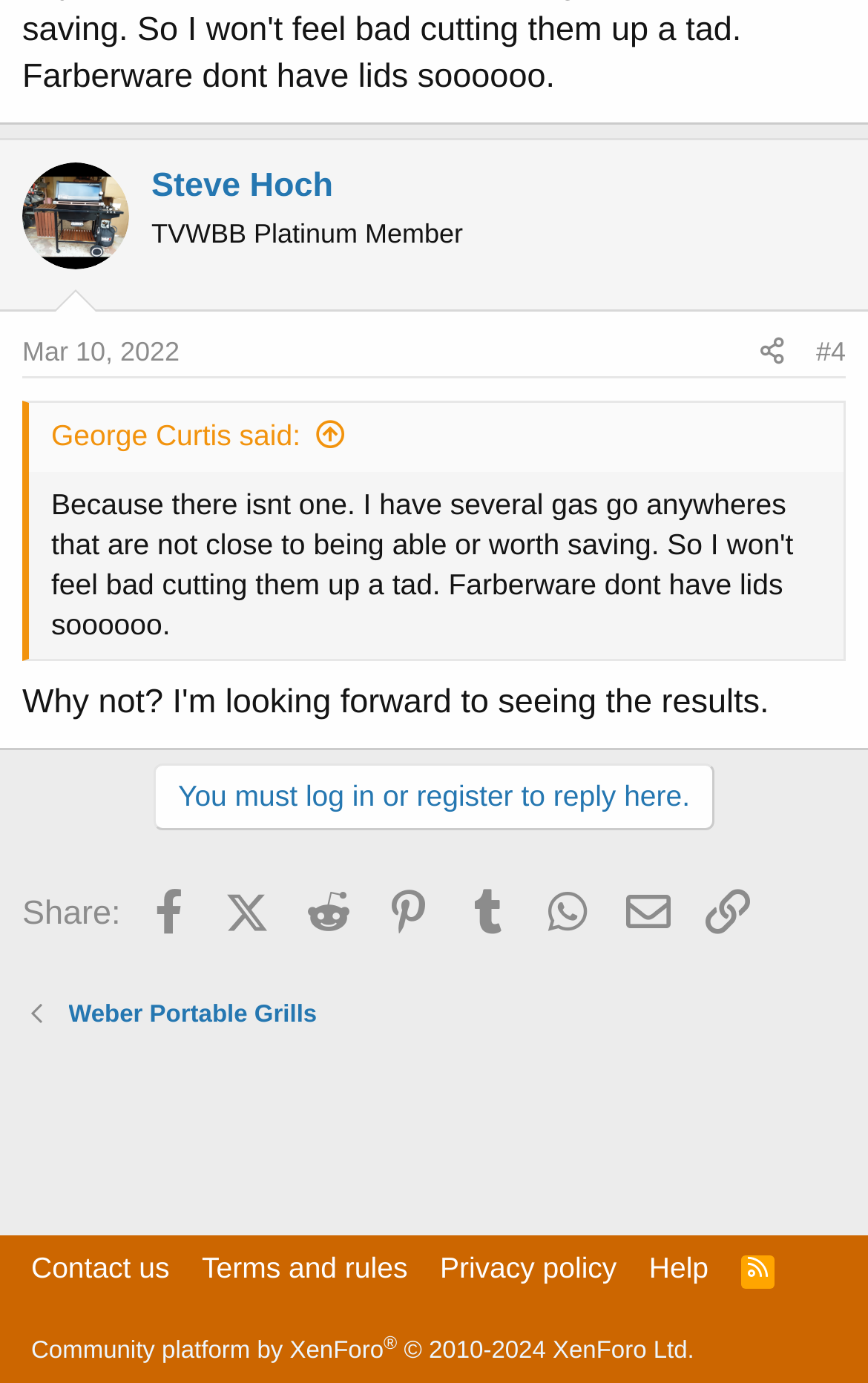Please identify the bounding box coordinates of the clickable region that I should interact with to perform the following instruction: "Share the post". The coordinates should be expressed as four float numbers between 0 and 1, i.e., [left, top, right, bottom].

[0.858, 0.236, 0.922, 0.273]